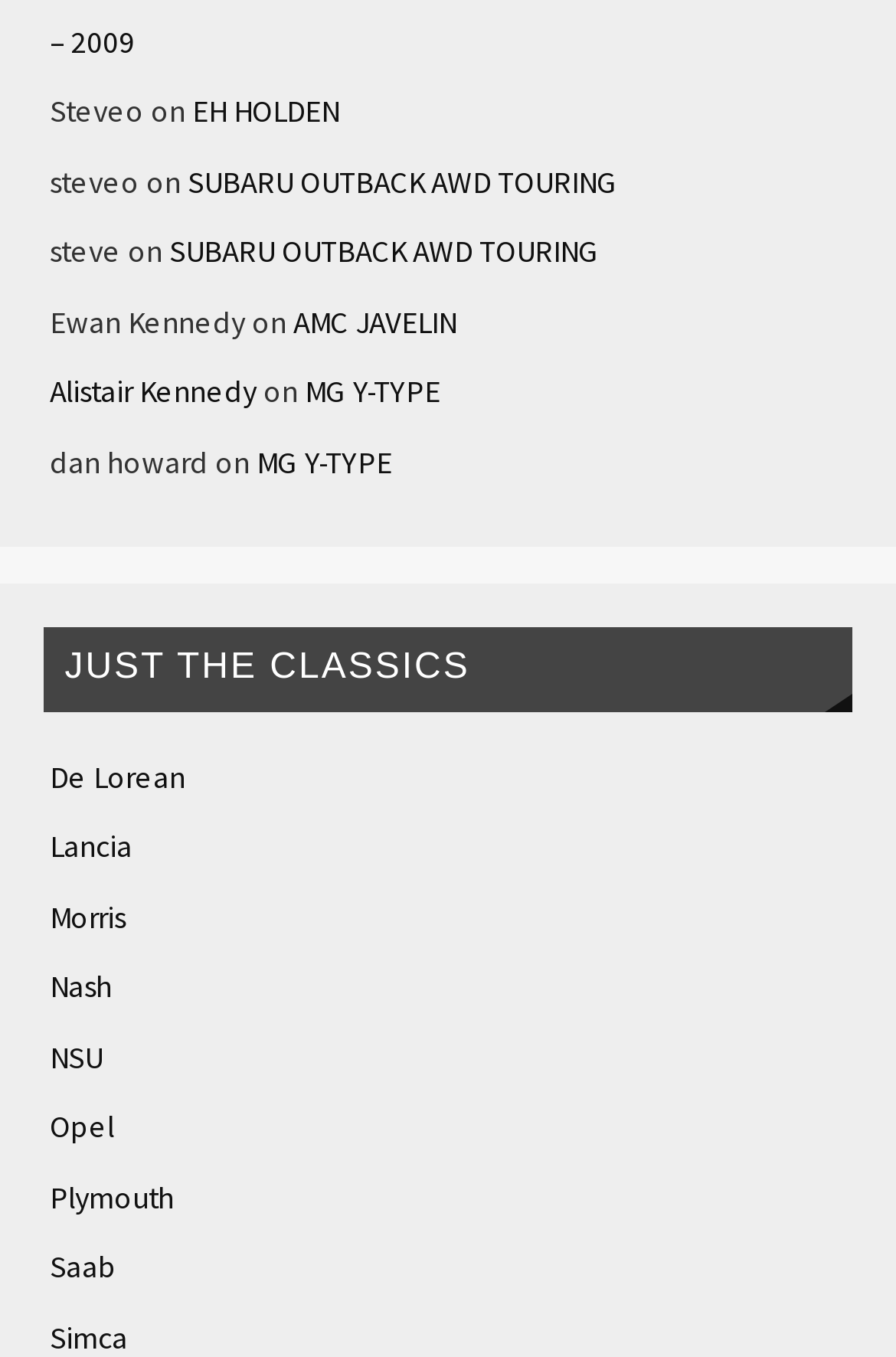What is the last car brand listed?
Refer to the image and provide a thorough answer to the question.

I looked at the bottommost section of the webpage and found the last link to be 'Saab', which corresponds to the last car brand listed.